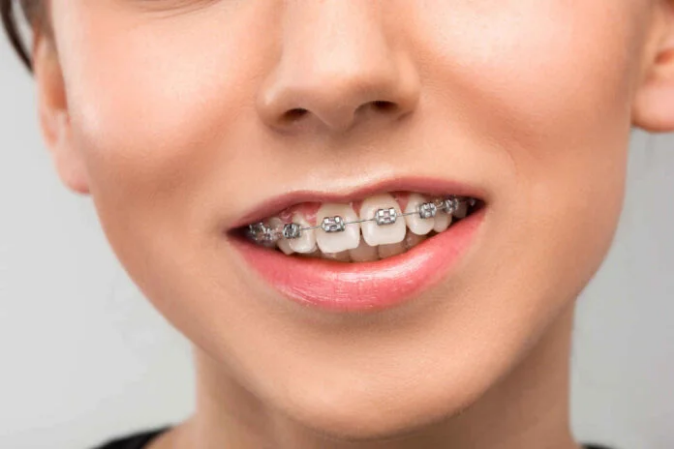Explain the image thoroughly, mentioning every notable detail.

The image showcases a close-up of a young person's face, highlighting their smile adorned with braces. The braces appear metal and feature a clear bracket design, which adds a subtle touch to the overall aesthetic. The subject displays confidence with a slight smile, emphasizing the importance of bite correction and orthodontics in achieving a healthy and attractive smile. This visual representation aligns with discussions on braces for bite correction, showcasing both the cosmetic and functional aspects of orthodontic treatment. The image effectively illustrates a key topic in oral health, demonstrating how braces can aid in addressing bite issues, ultimately enhancing both dental health and personal confidence.